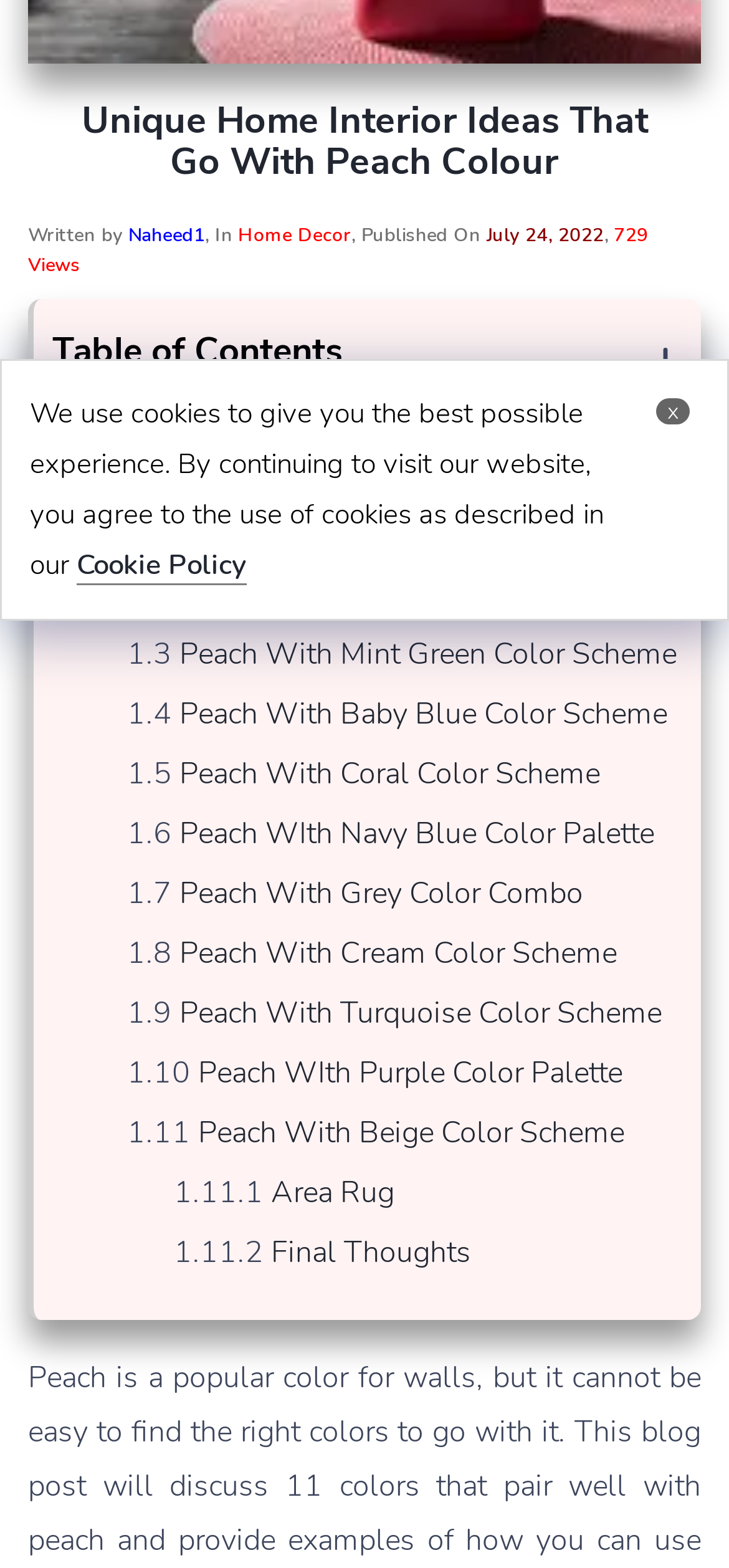Identify the bounding box coordinates for the UI element described as follows: x. Use the format (top-left x, top-left y, bottom-right x, bottom-right y) and ensure all values are floating point numbers between 0 and 1.

[0.9, 0.254, 0.946, 0.271]